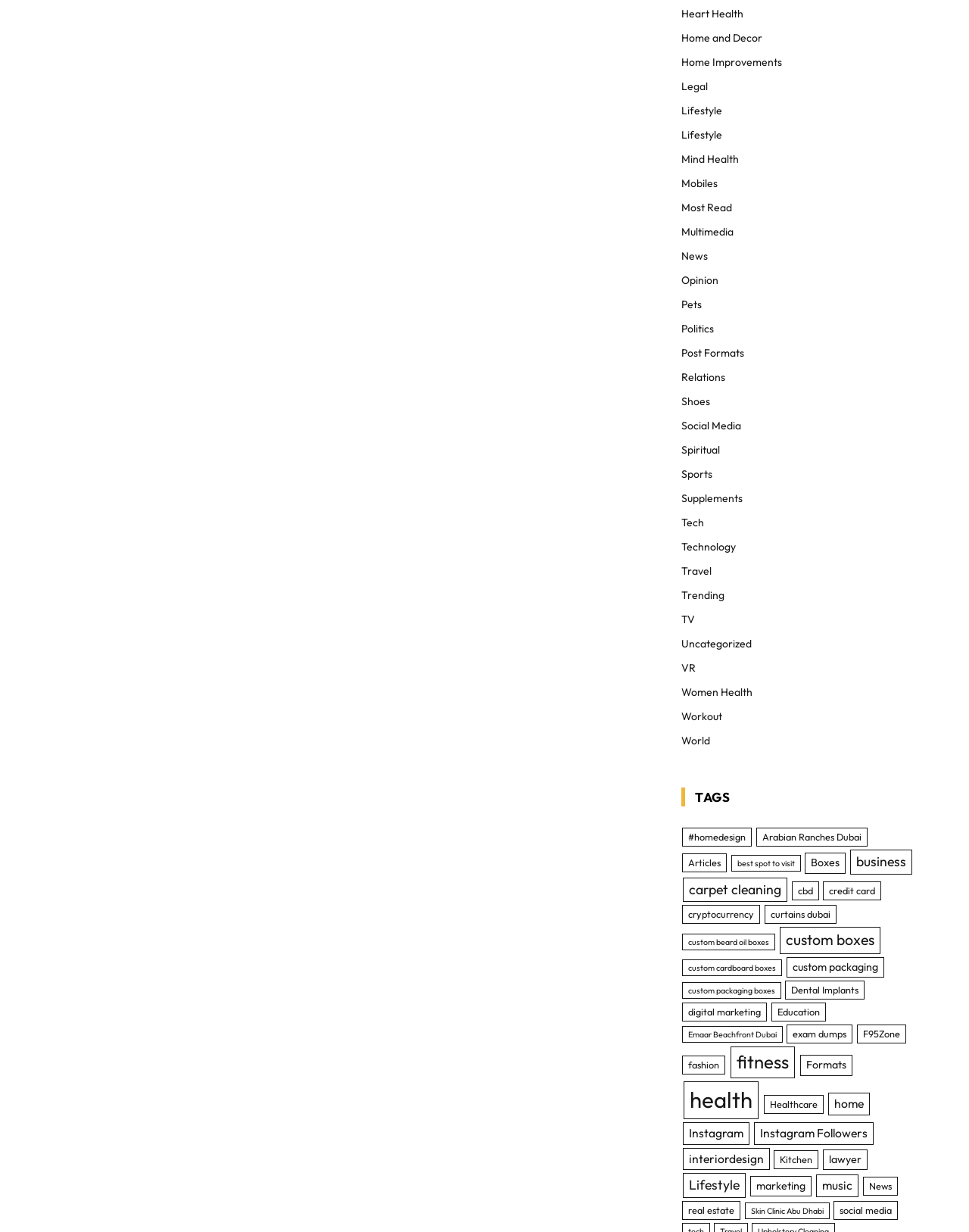What is the category of 'Heart Health'?
Based on the image, respond with a single word or phrase.

Link